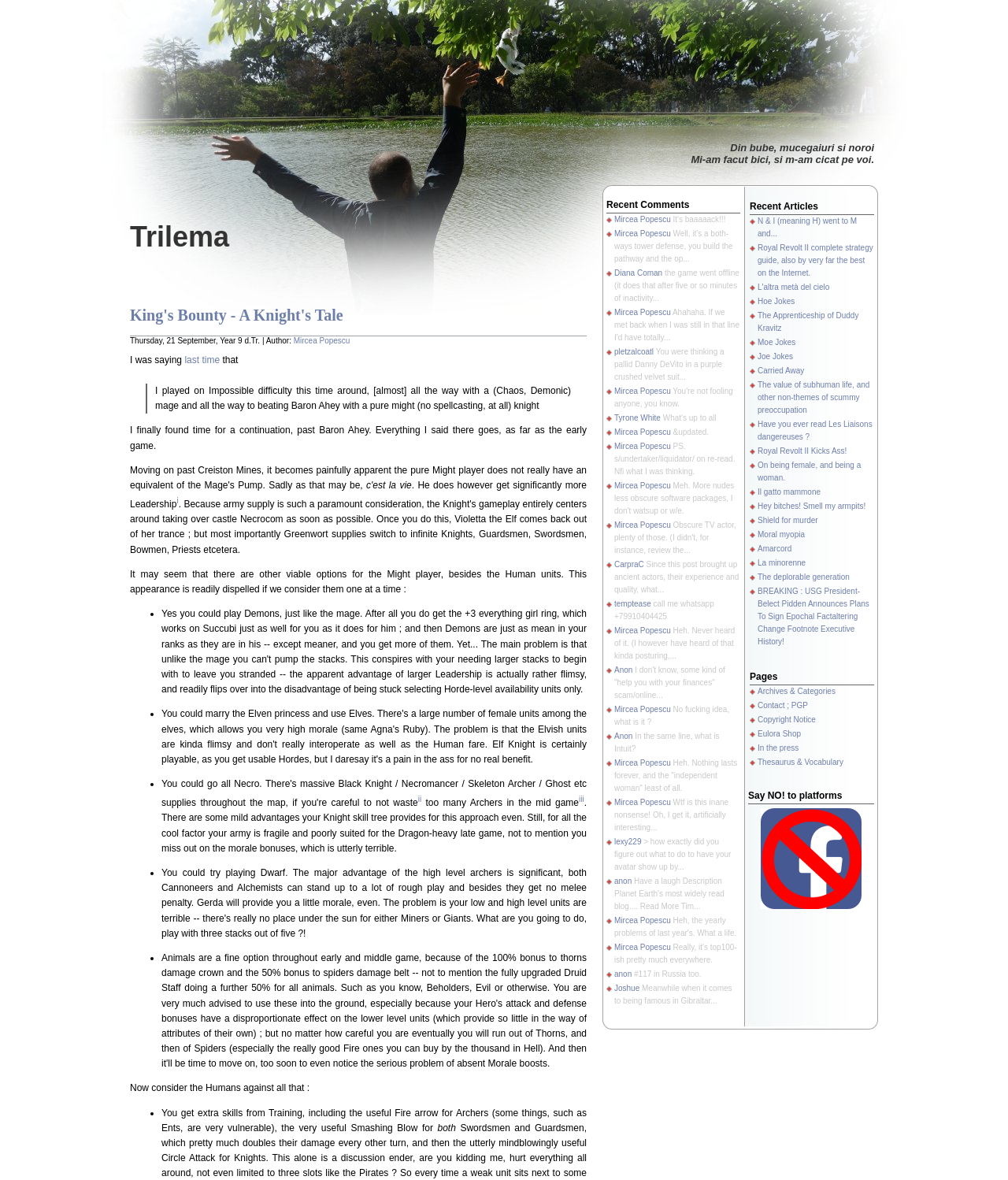Find the bounding box coordinates of the UI element according to this description: "Diana Coman".

[0.609, 0.228, 0.657, 0.235]